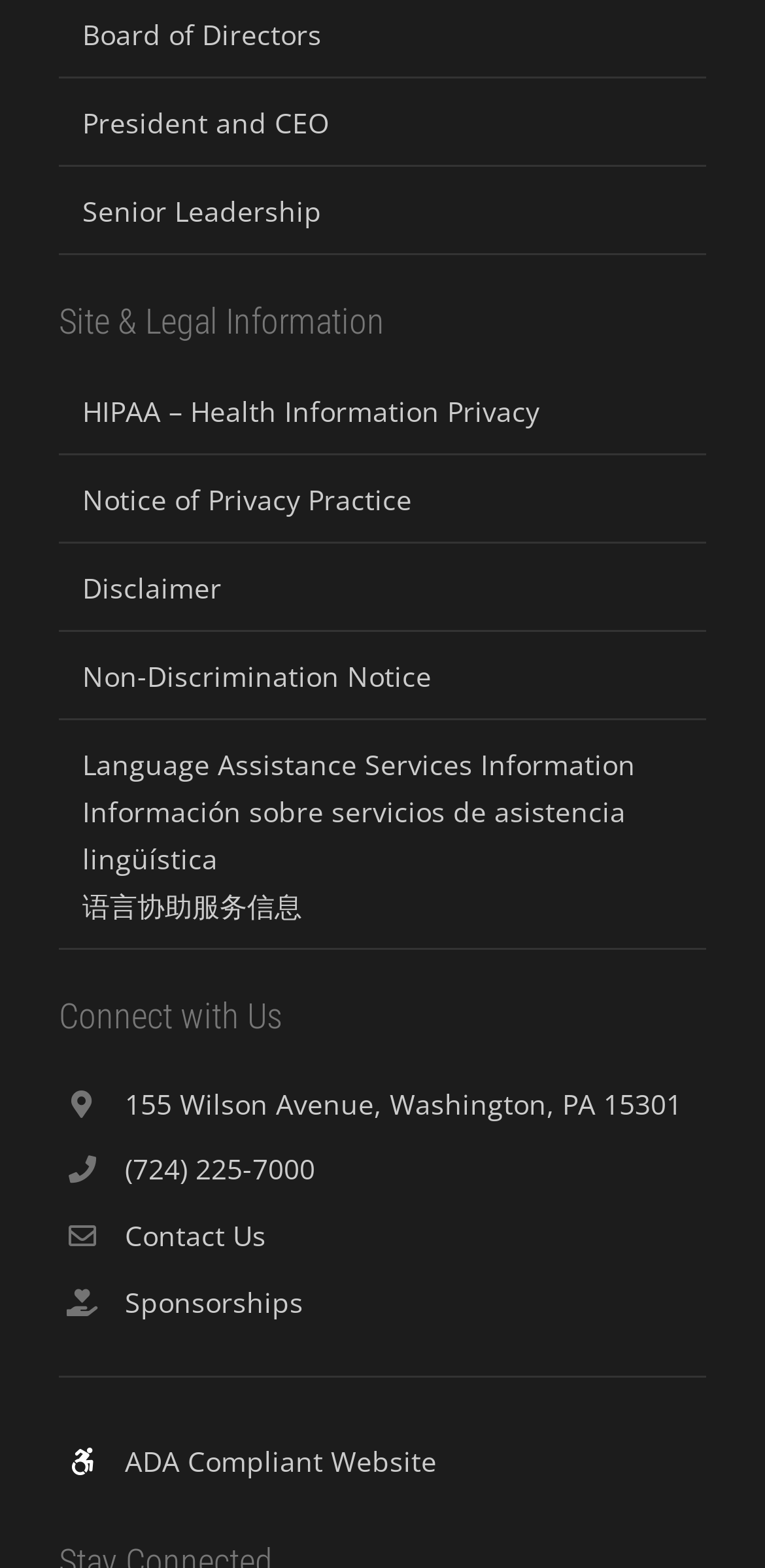Locate the bounding box coordinates of the clickable region necessary to complete the following instruction: "Check ADA Compliant Website". Provide the coordinates in the format of four float numbers between 0 and 1, i.e., [left, top, right, bottom].

[0.163, 0.92, 0.571, 0.944]